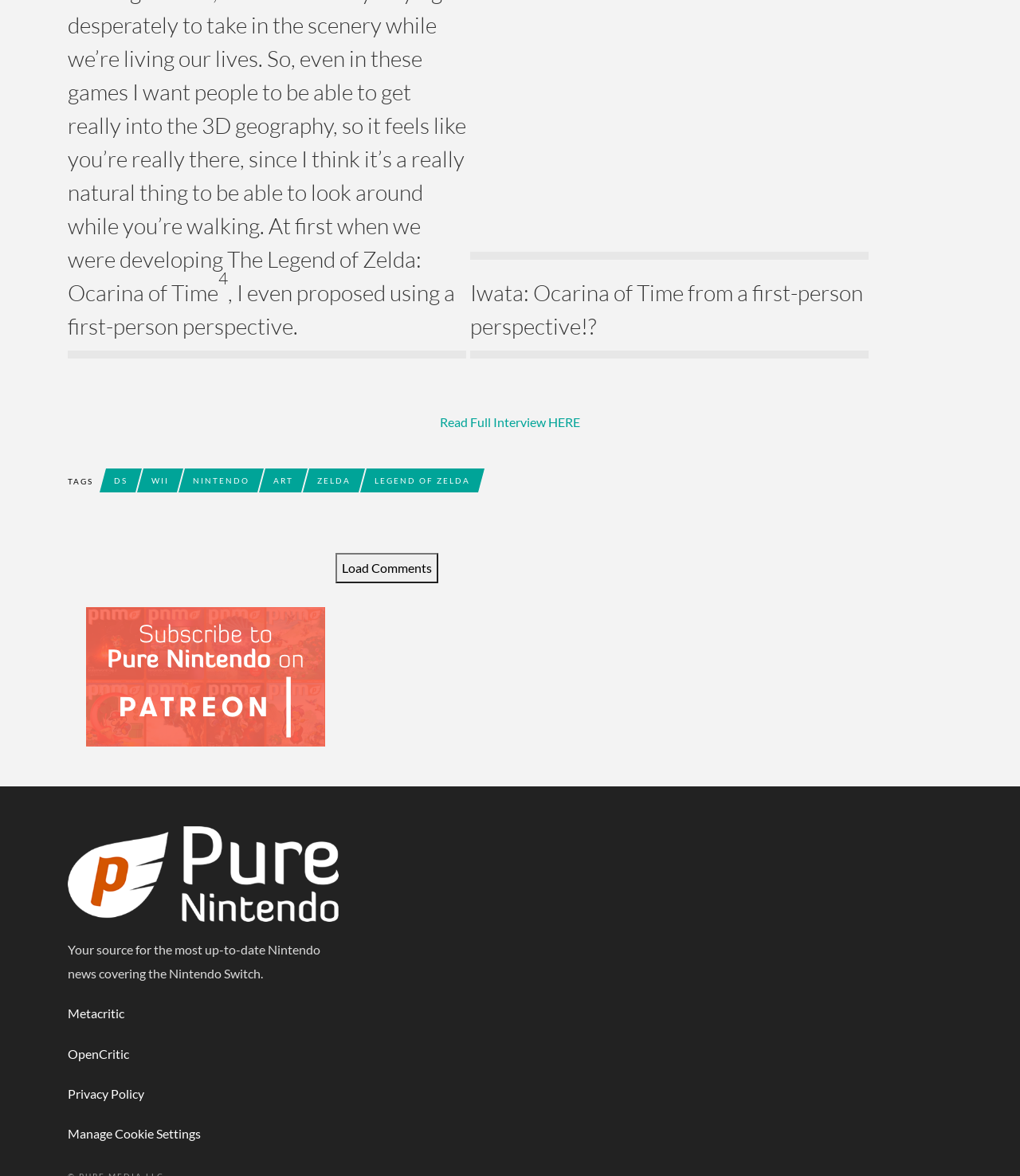Please answer the following query using a single word or phrase: 
What is the topic of the interview?

Ocarina of Time